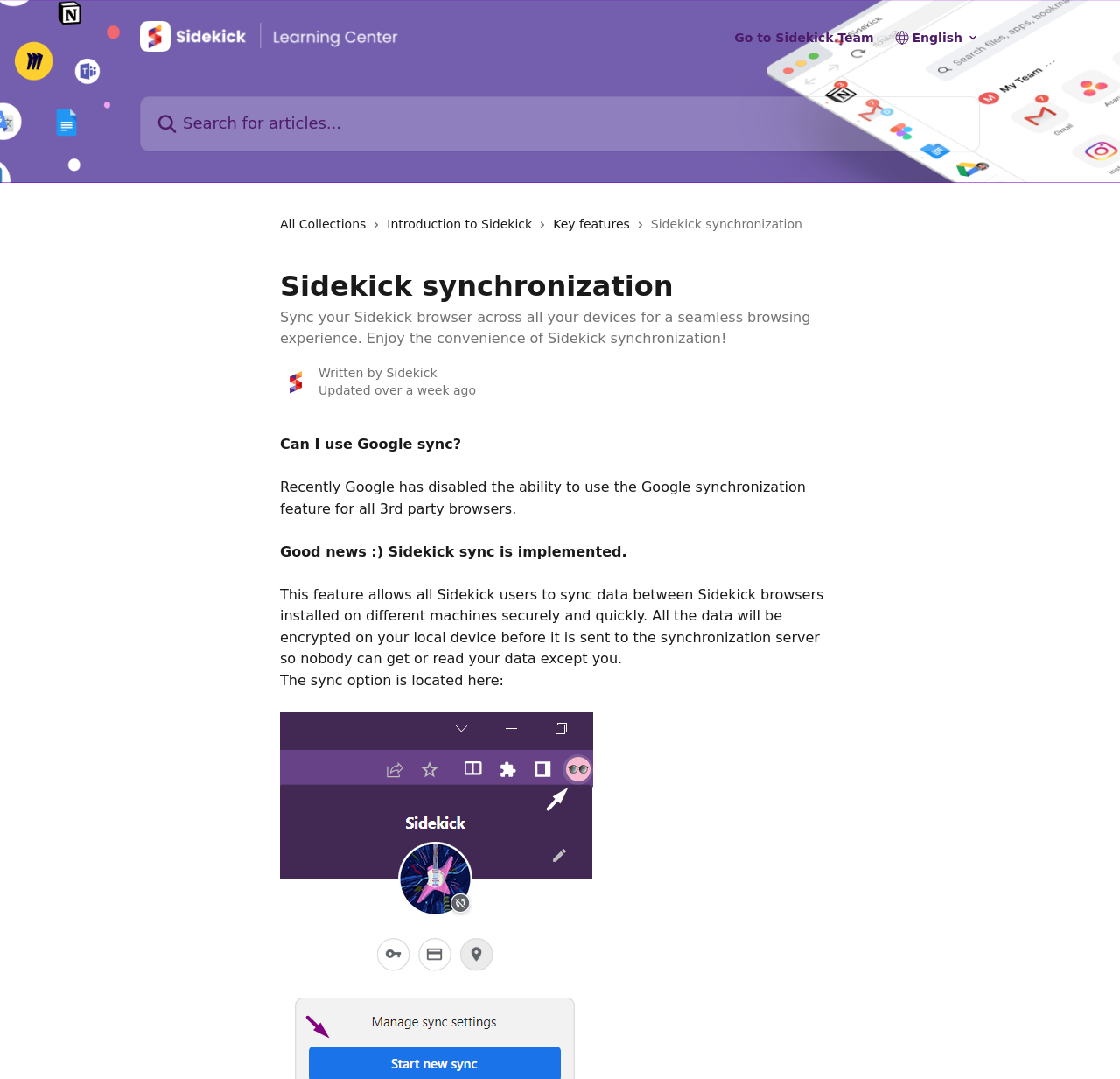Please find the bounding box coordinates in the format (top-left x, top-left y, bottom-right x, bottom-right y) for the given element description. Ensure the coordinates are floating point numbers between 0 and 1. Description: name="q" placeholder="Search for articles..."

[0.125, 0.089, 0.875, 0.14]